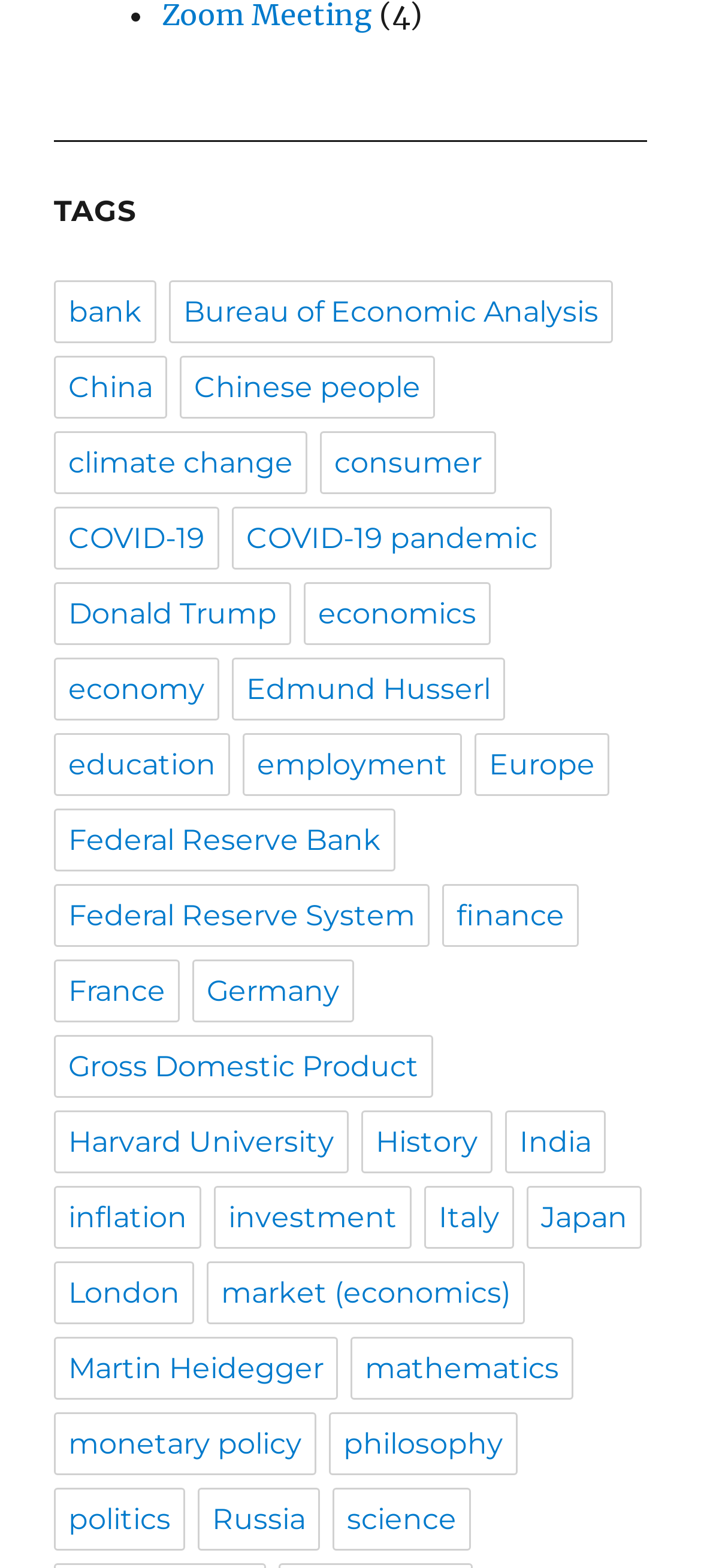Give a short answer to this question using one word or a phrase:
How many links are related to countries?

at least 7